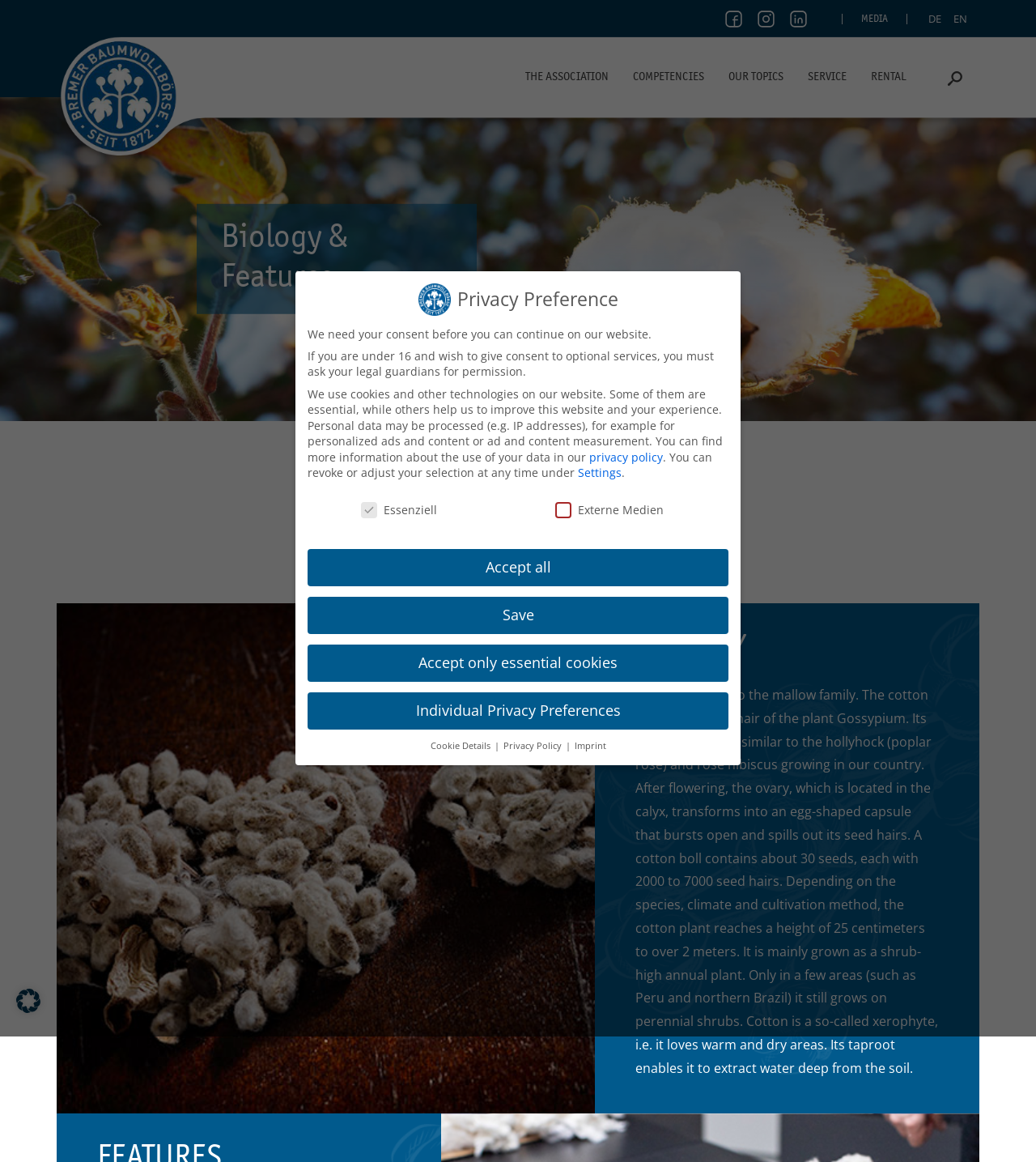Locate the bounding box coordinates of the area that needs to be clicked to fulfill the following instruction: "View THE ASSOCIATION". The coordinates should be in the format of four float numbers between 0 and 1, namely [left, top, right, bottom].

[0.495, 0.031, 0.599, 0.102]